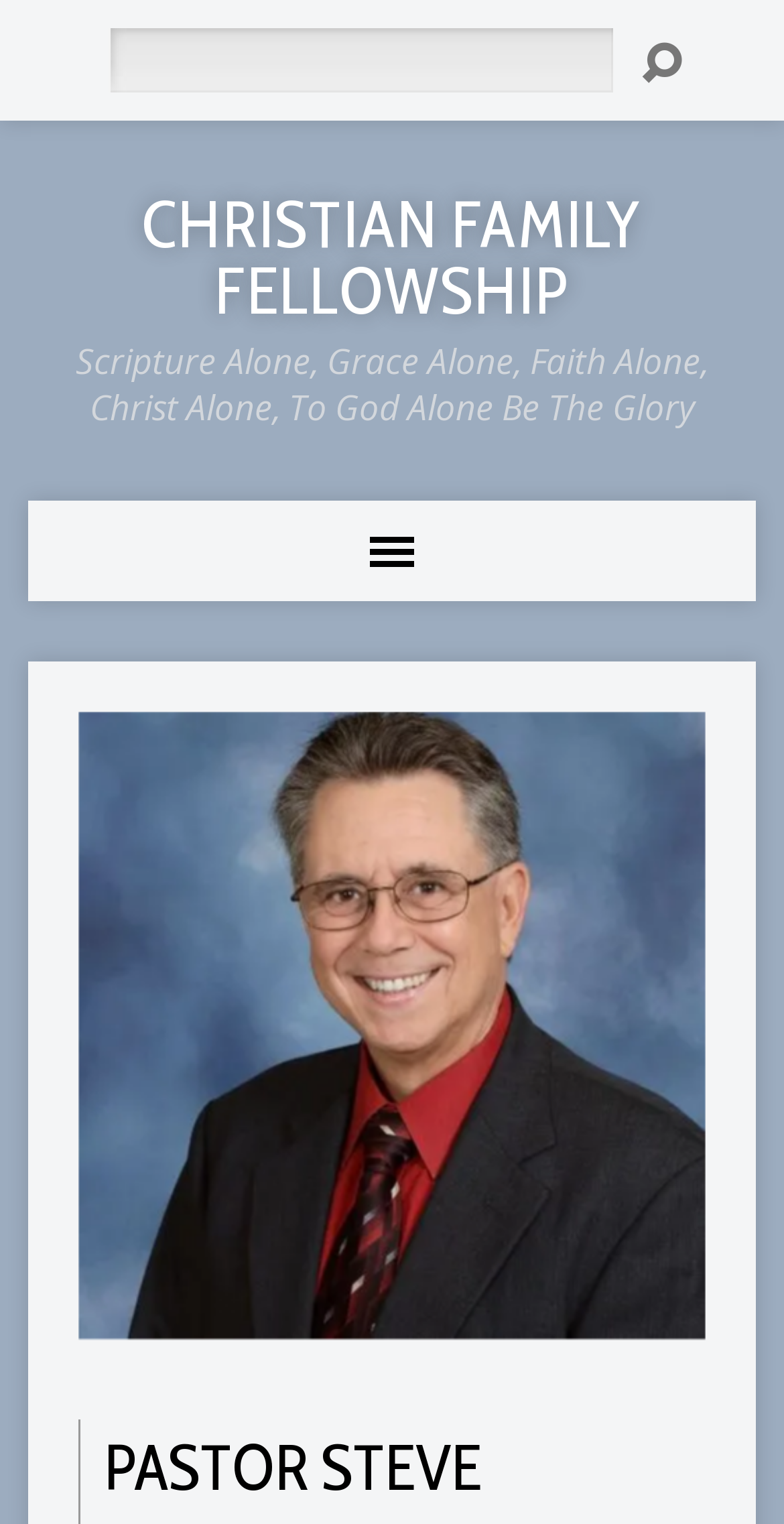Using the description: "Christian Family Fellowship", determine the UI element's bounding box coordinates. Ensure the coordinates are in the format of four float numbers between 0 and 1, i.e., [left, top, right, bottom].

[0.181, 0.12, 0.819, 0.216]